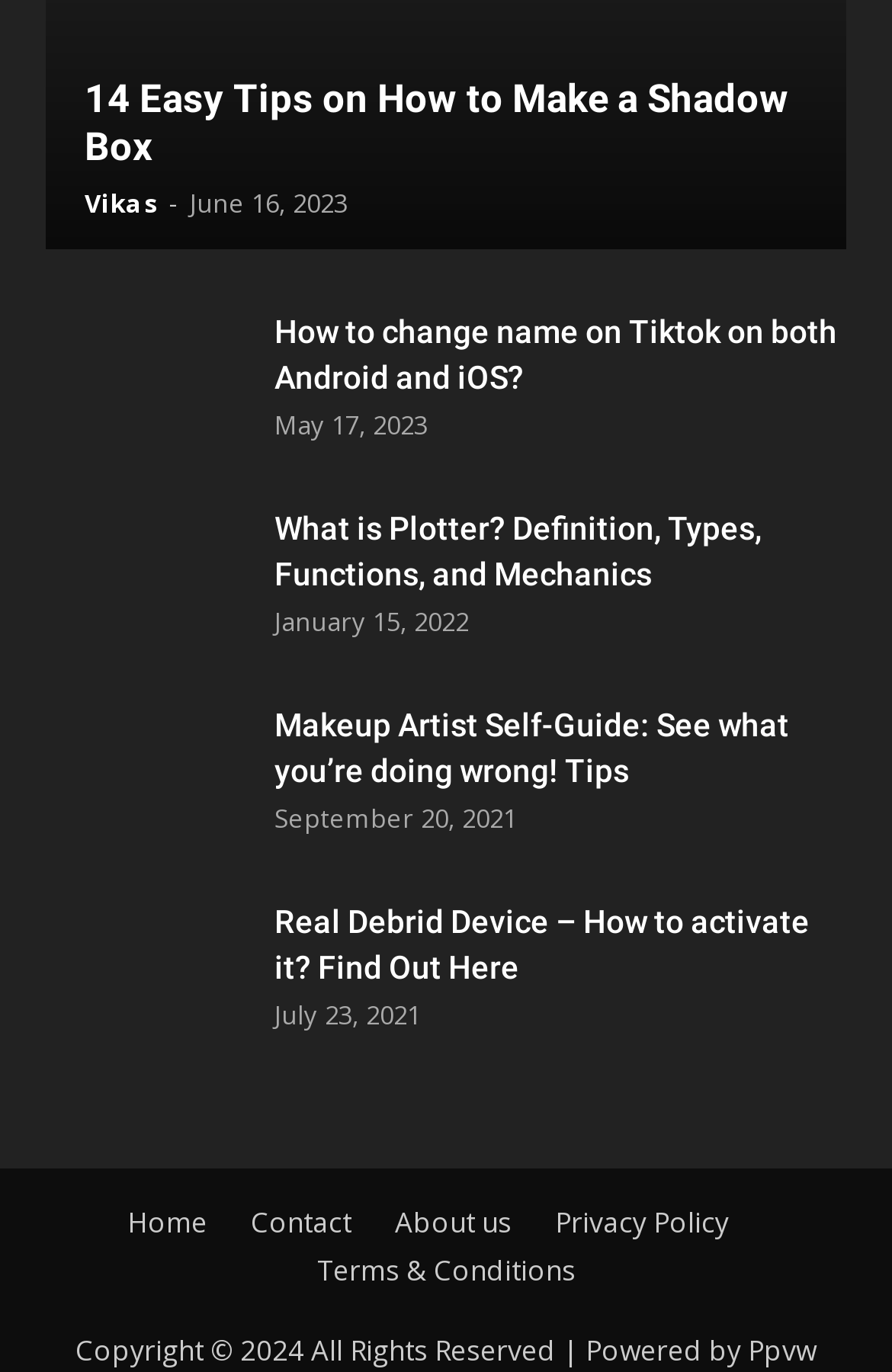Identify the bounding box coordinates of the section to be clicked to complete the task described by the following instruction: "Visit 'How to change name on Tiktok on both Android and iOS?'". The coordinates should be four float numbers between 0 and 1, formatted as [left, top, right, bottom].

[0.308, 0.228, 0.938, 0.288]